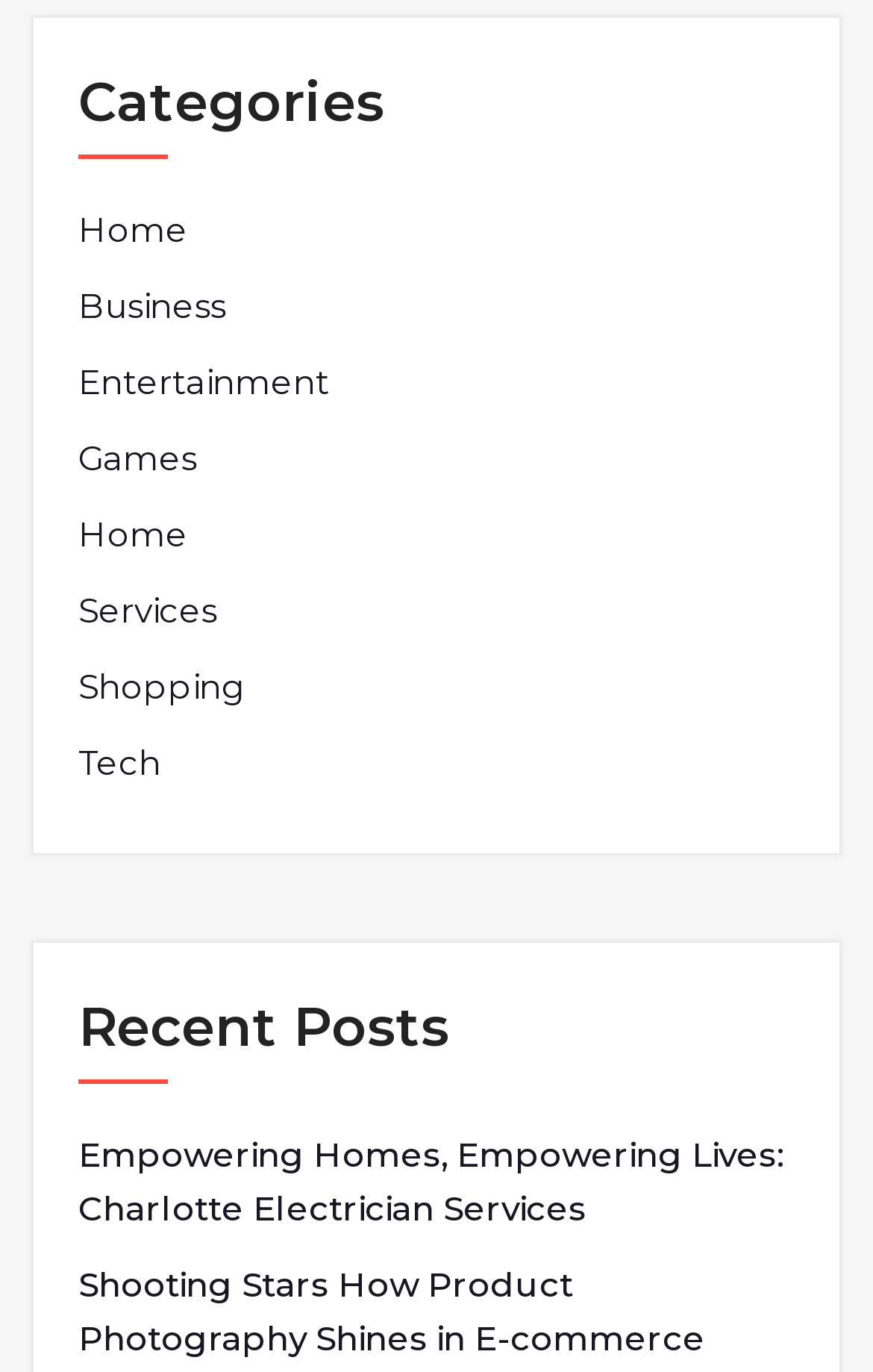Locate the bounding box coordinates of the segment that needs to be clicked to meet this instruction: "Explore the 'Tech' section".

[0.09, 0.537, 0.185, 0.576]